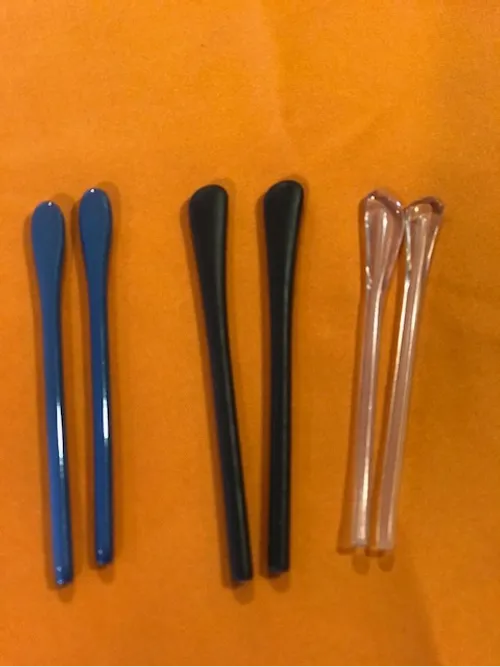Provide a single word or phrase to answer the given question: 
How many pairs of temple tips are displayed?

three